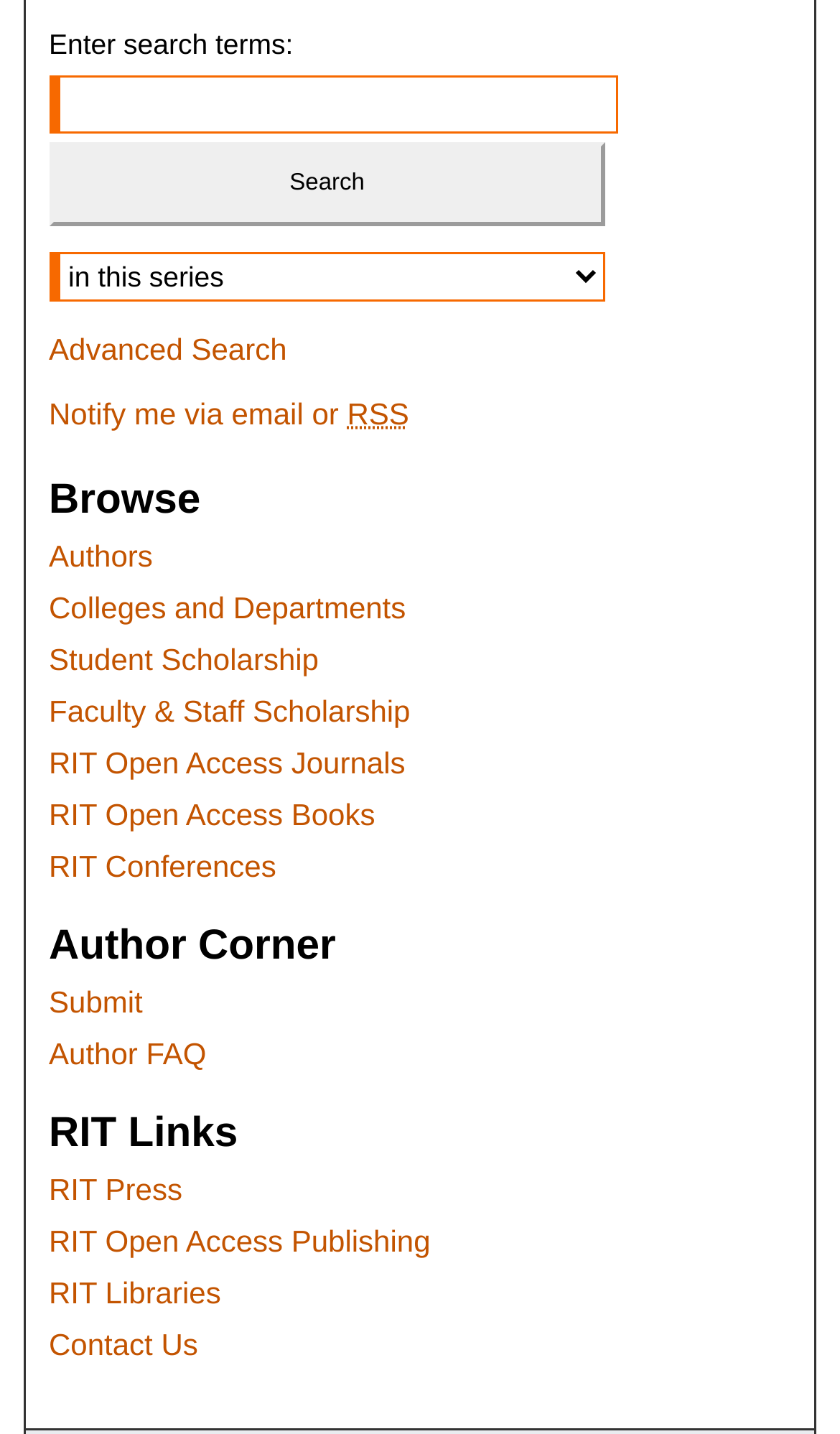Find the bounding box of the UI element described as follows: "RIT Open Access Books".

[0.058, 0.556, 0.942, 0.58]